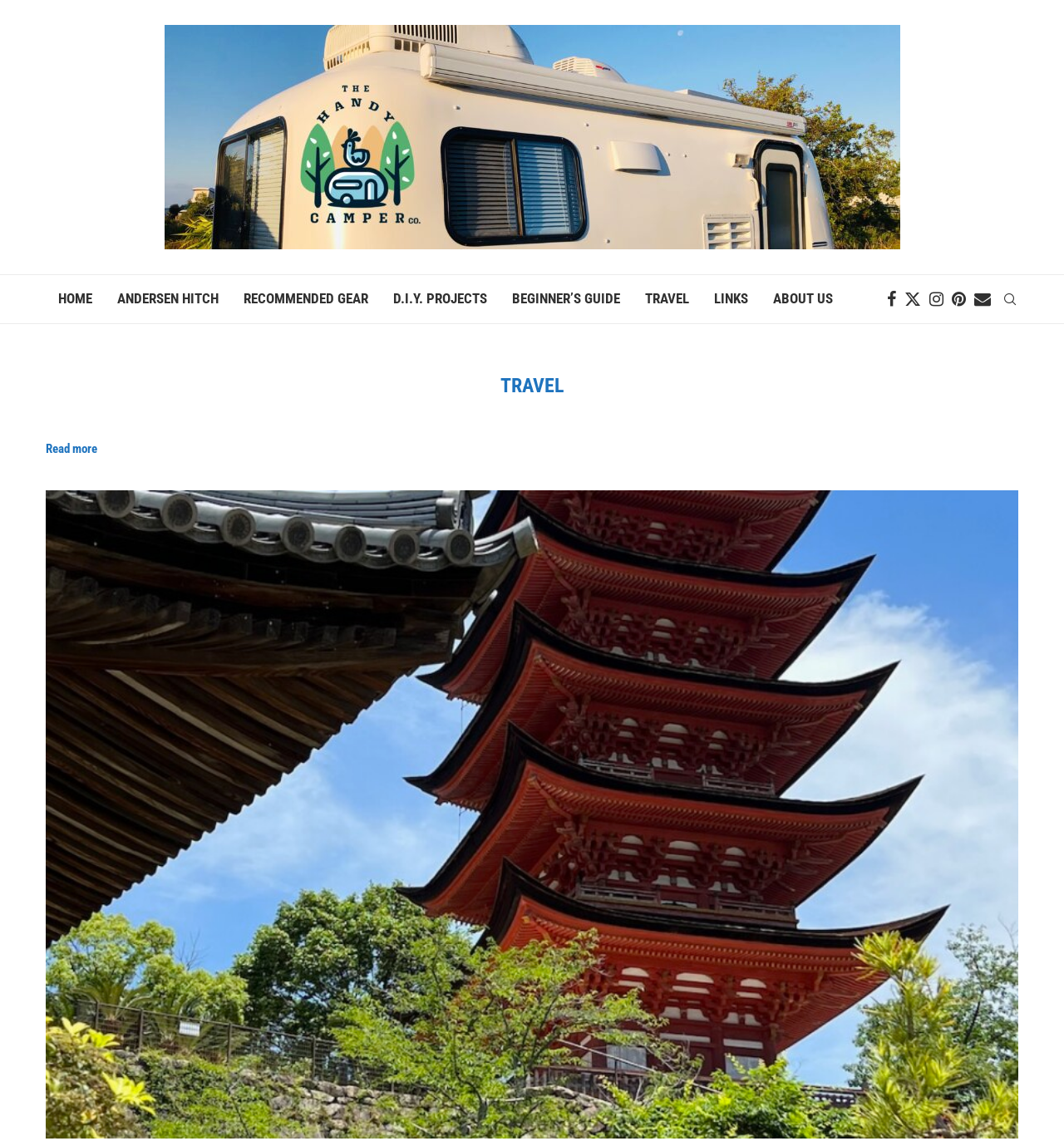Extract the bounding box of the UI element described as: "alt="The Handy Camper"".

[0.154, 0.022, 0.846, 0.218]